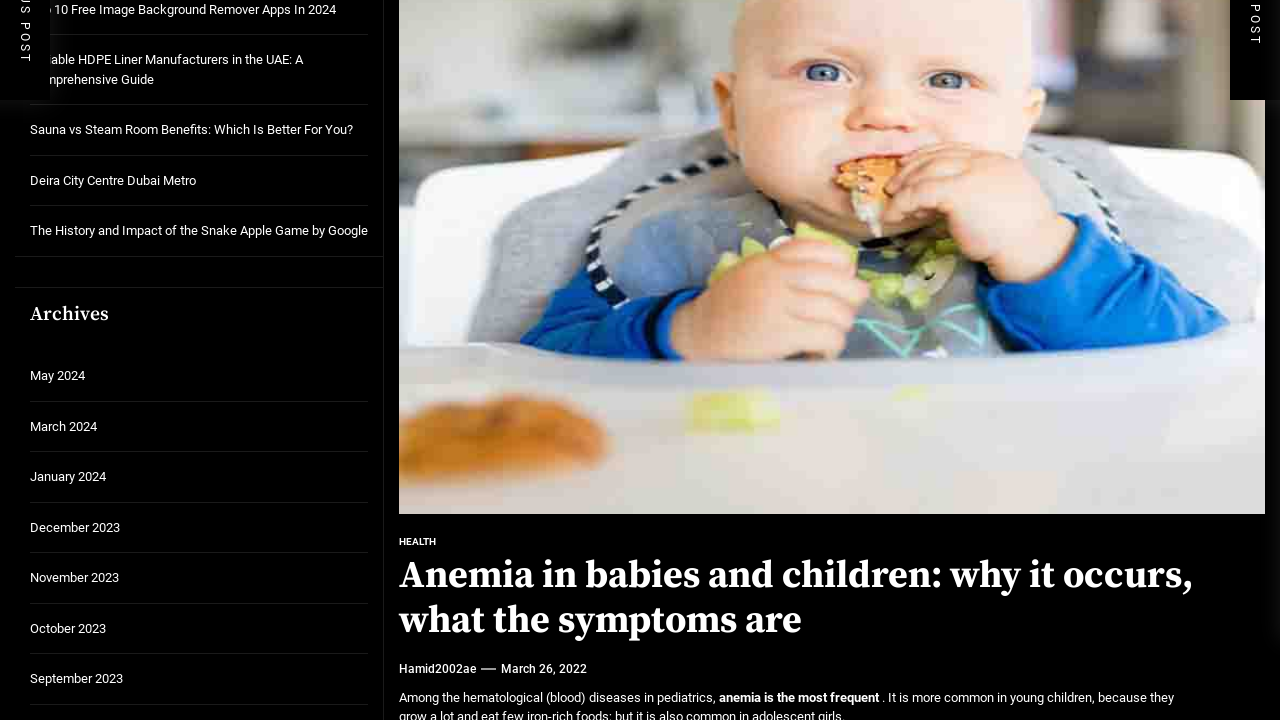Can you find the bounding box coordinates for the UI element given this description: "October 2023"? Provide the coordinates as four float numbers between 0 and 1: [left, top, right, bottom].

[0.023, 0.859, 0.083, 0.887]